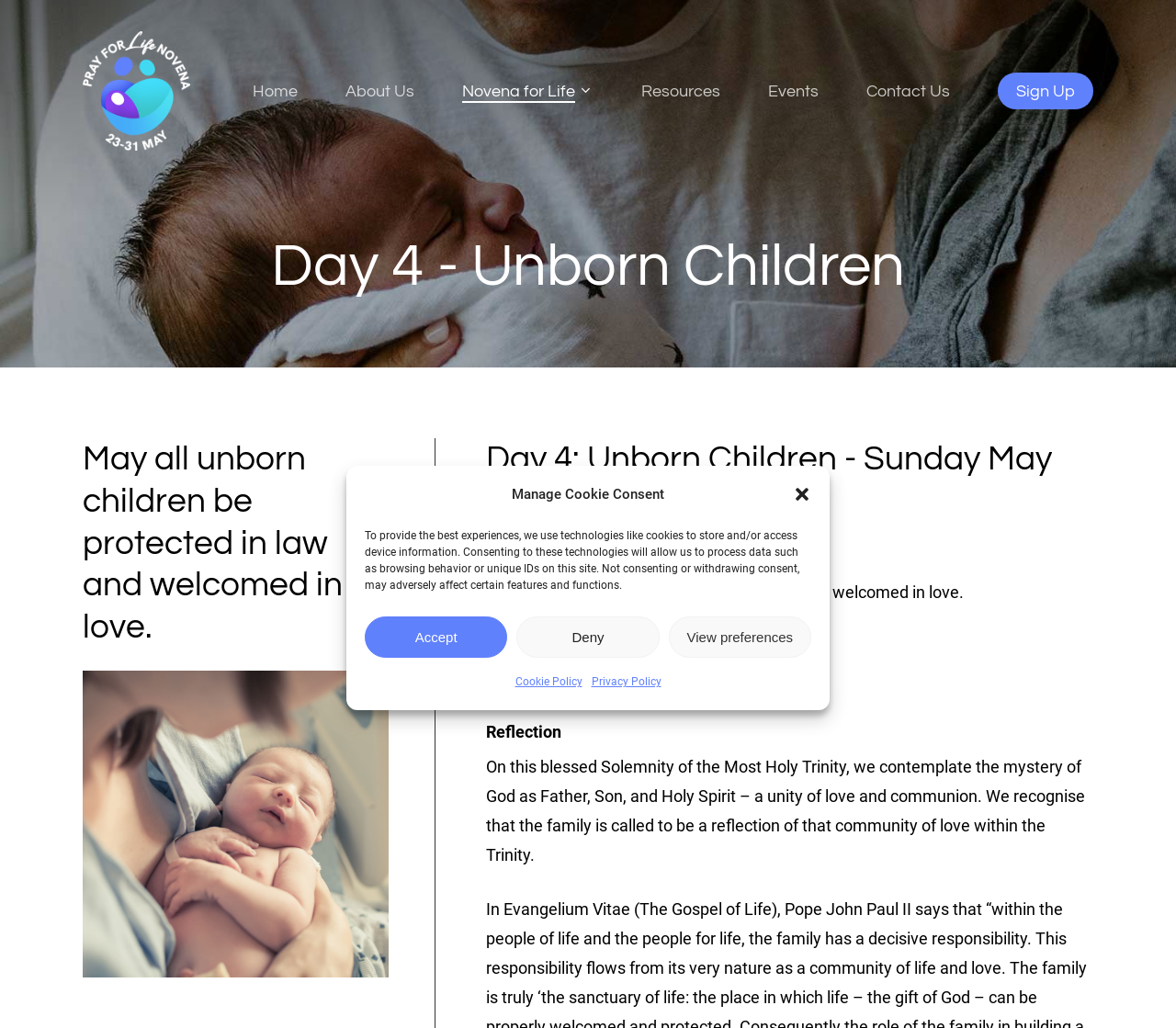Using a single word or phrase, answer the following question: 
What is the focus of Day 4 prayer?

Unborn children